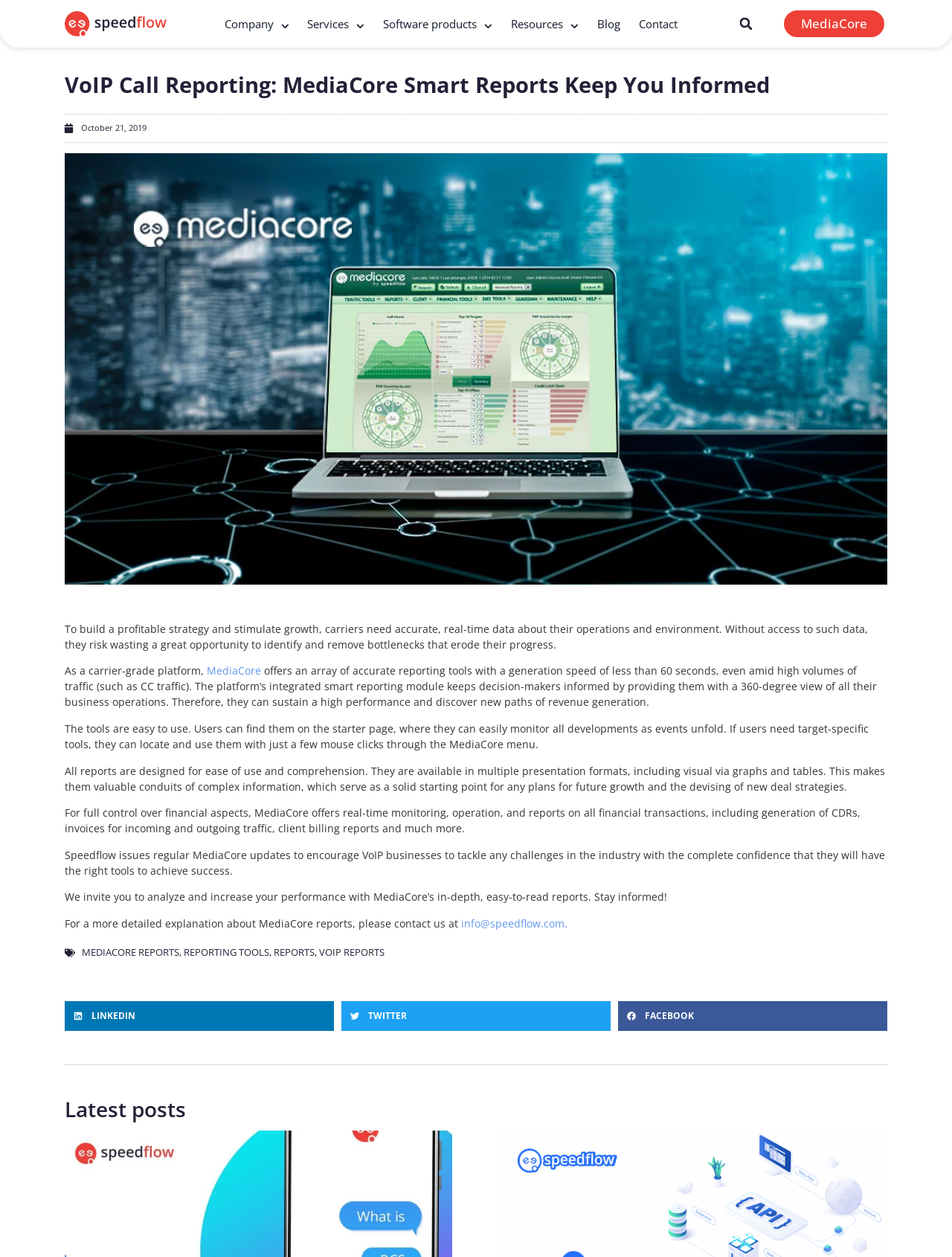Identify the coordinates of the bounding box for the element that must be clicked to accomplish the instruction: "Share on LinkedIn".

[0.068, 0.796, 0.351, 0.82]